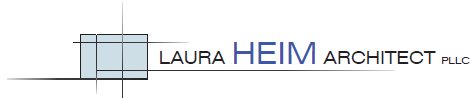Answer this question in one word or a short phrase: What is the font color of 'ARCHITECT PLLC'?

Black